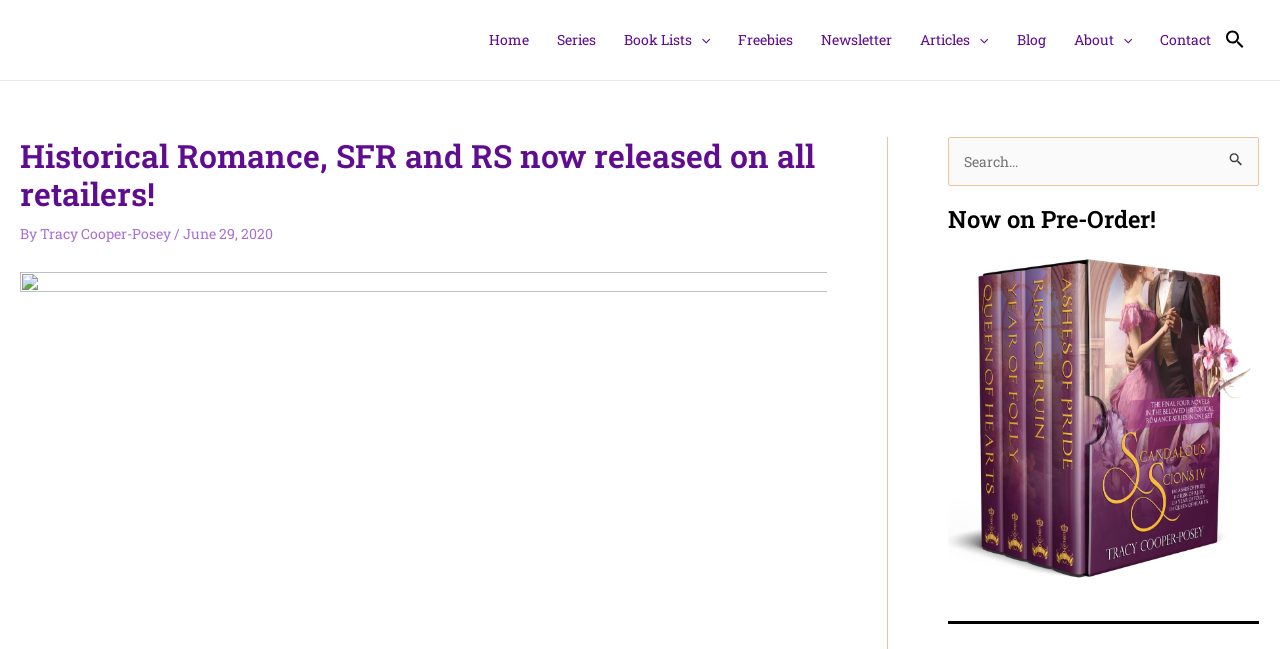What is the first menu item in the navigation?
Refer to the image and answer the question using a single word or phrase.

Home